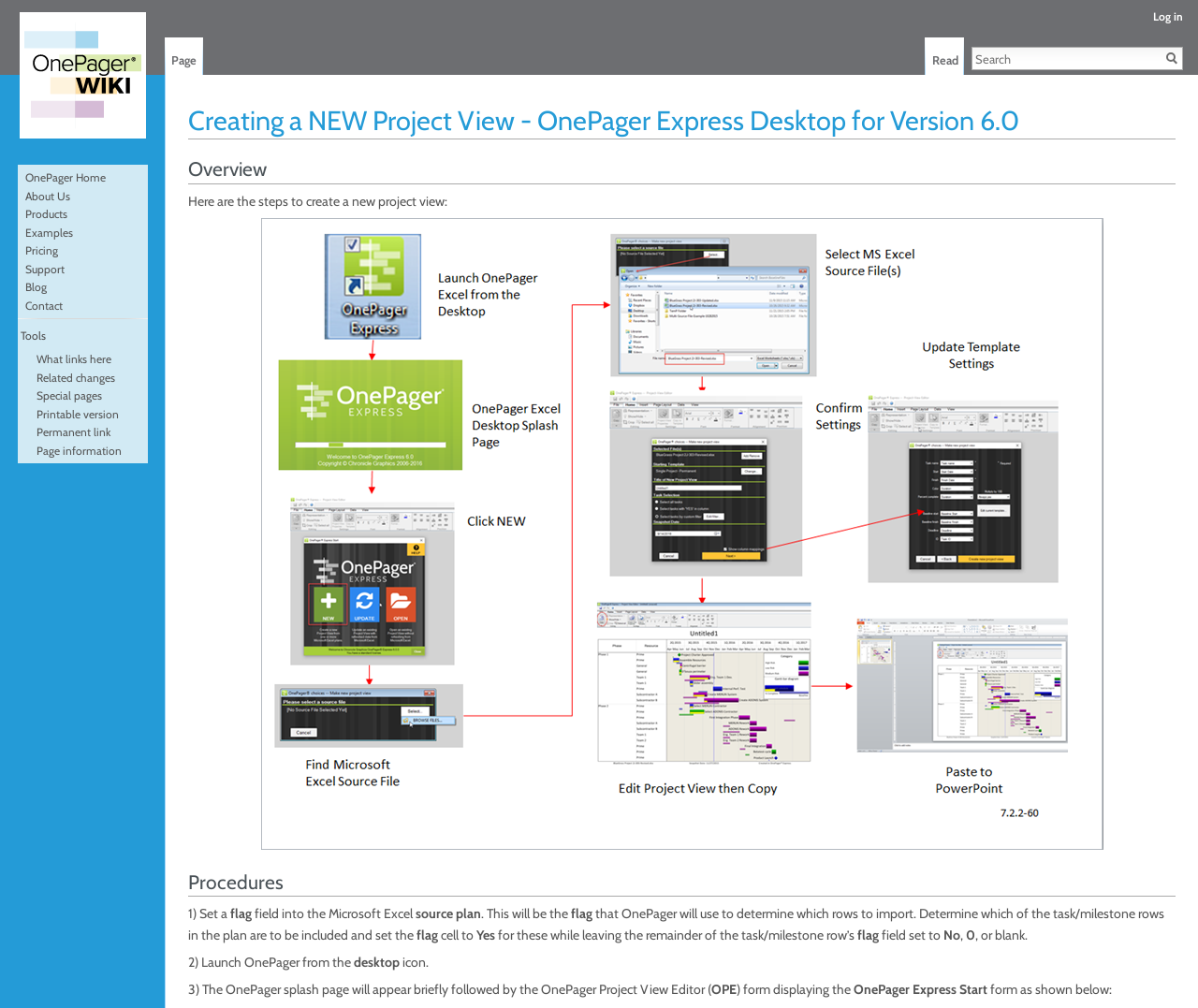What is the primary heading on this webpage?

Creating a NEW Project View - OnePager Express Desktop for Version 6.0